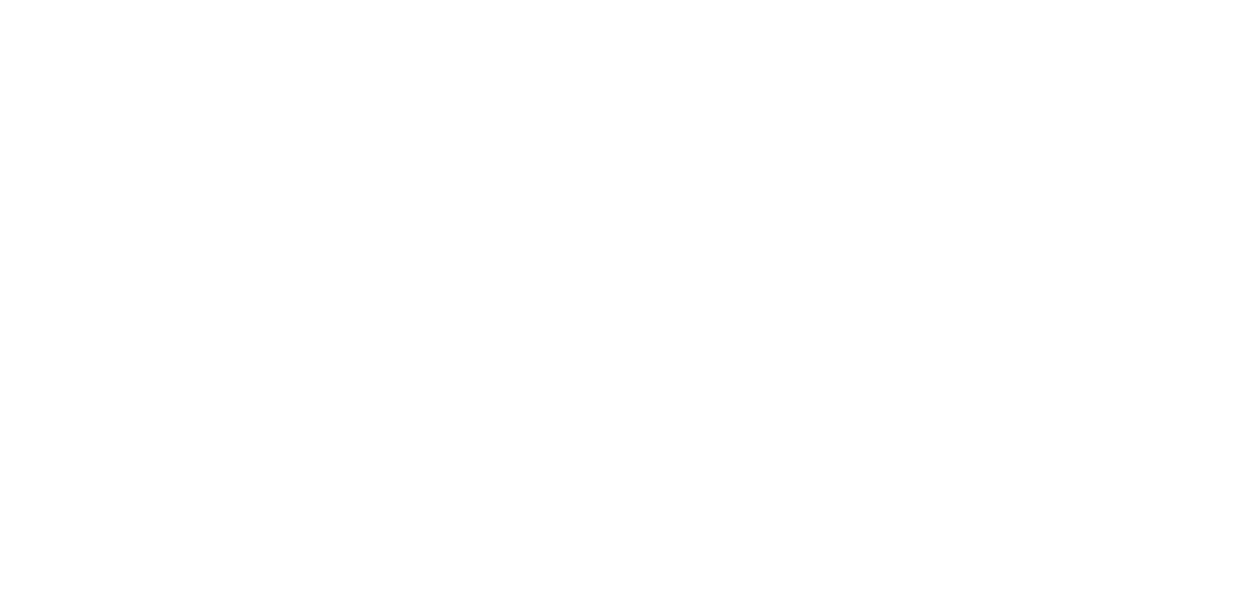Detail the scene shown in the image extensively.

The image represents a logo or emblem associated with Namdapha National Park, a prominent wildlife sanctuary located in Arunachal Pradesh, India. It is recognized for its vast biodiversity, showcasing a variety of unique wildlife, including Bengal tigers and the extremely rare Namdapha flying squirrel. The park spans over 2000 square kilometers and is celebrated as one of the largest biological hotspots in the world. The imagery is likely intended to evoke the natural beauty and ecological significance of Namdapha, inviting visitors to explore and appreciate its rich environmental heritage.